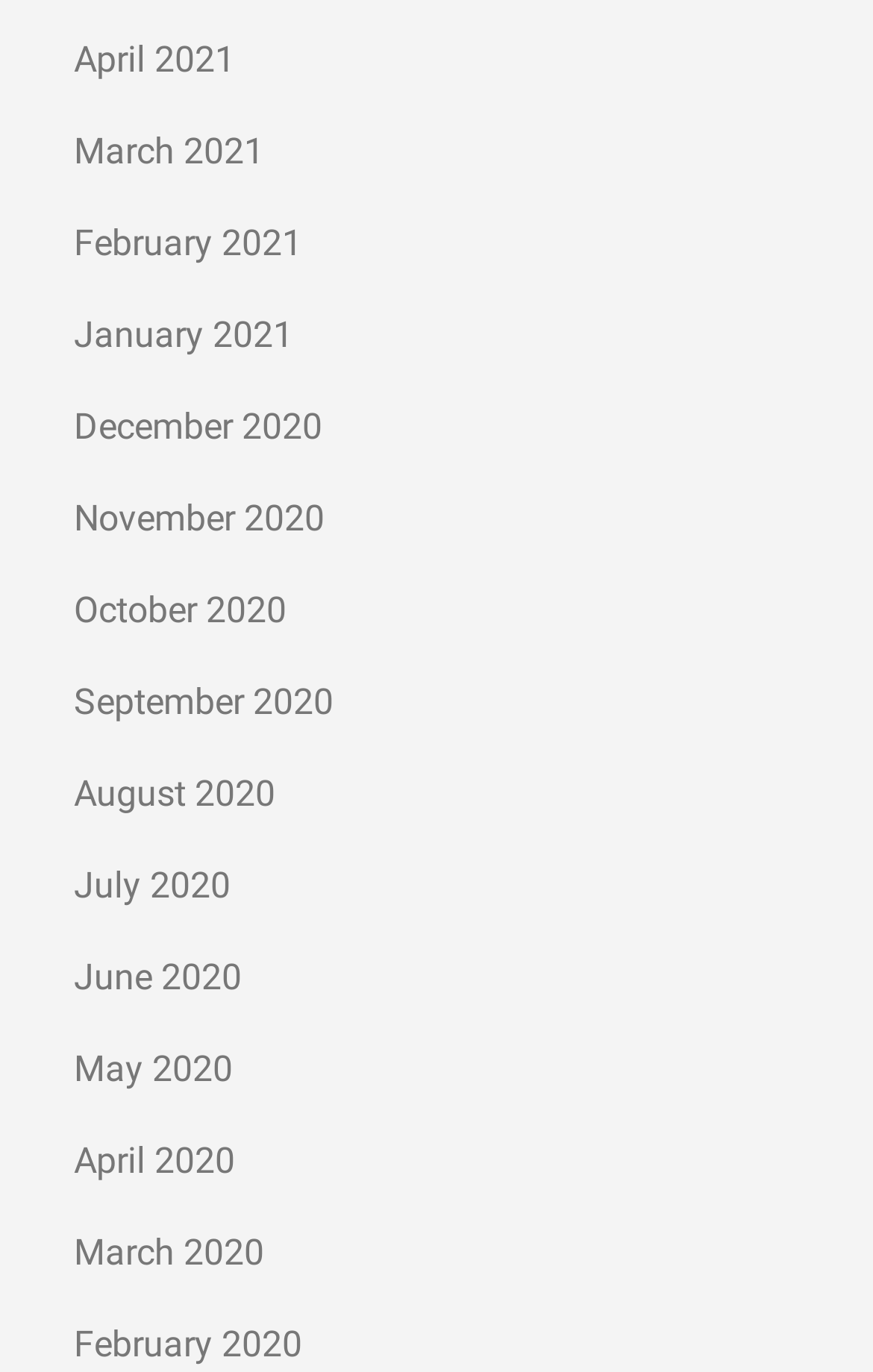Identify the bounding box coordinates of the clickable region necessary to fulfill the following instruction: "view January 2021". The bounding box coordinates should be four float numbers between 0 and 1, i.e., [left, top, right, bottom].

[0.085, 0.228, 0.336, 0.259]